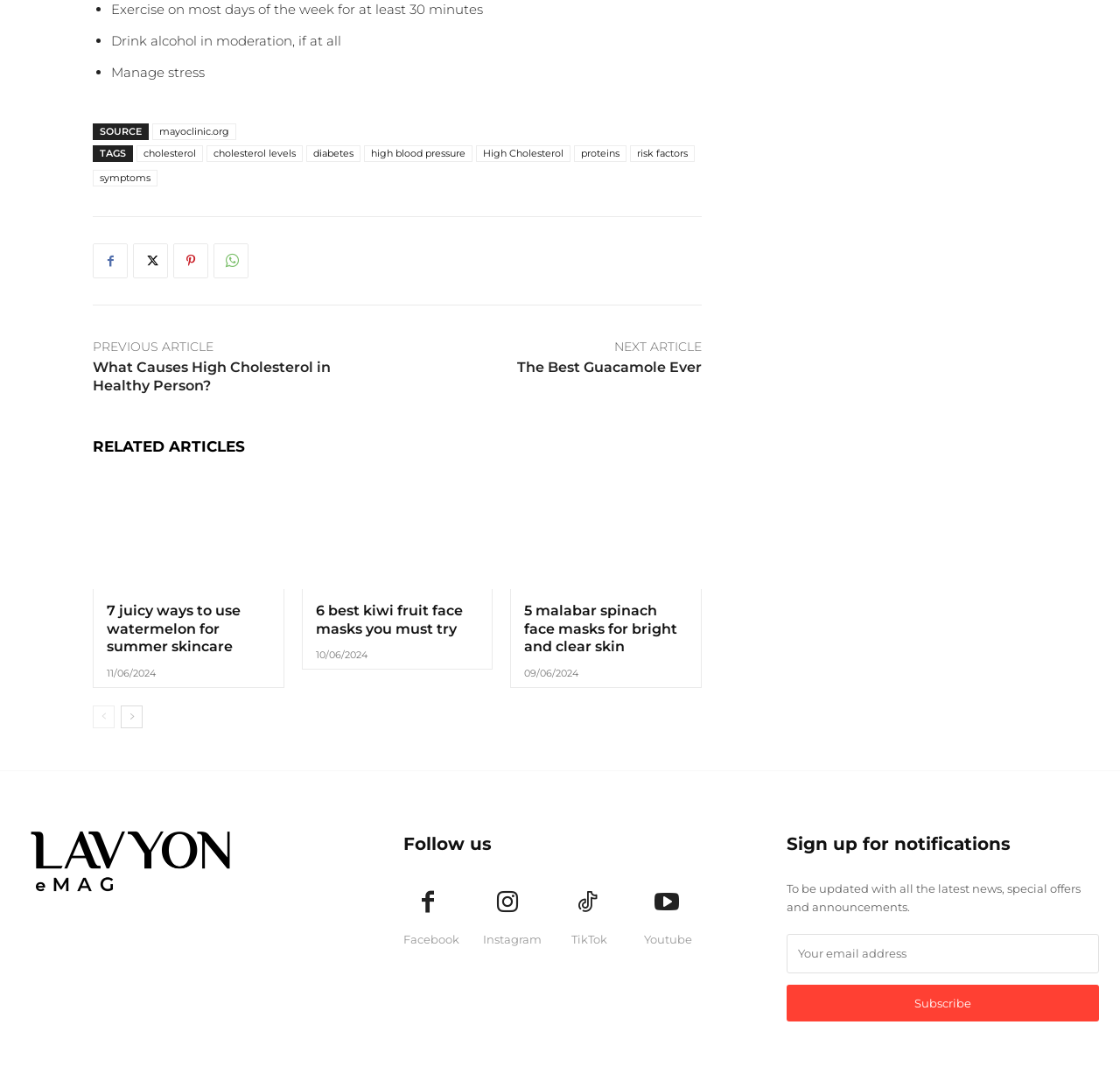Locate the bounding box coordinates of the area where you should click to accomplish the instruction: "Click on the 'cholesterol' tag".

[0.122, 0.136, 0.181, 0.152]